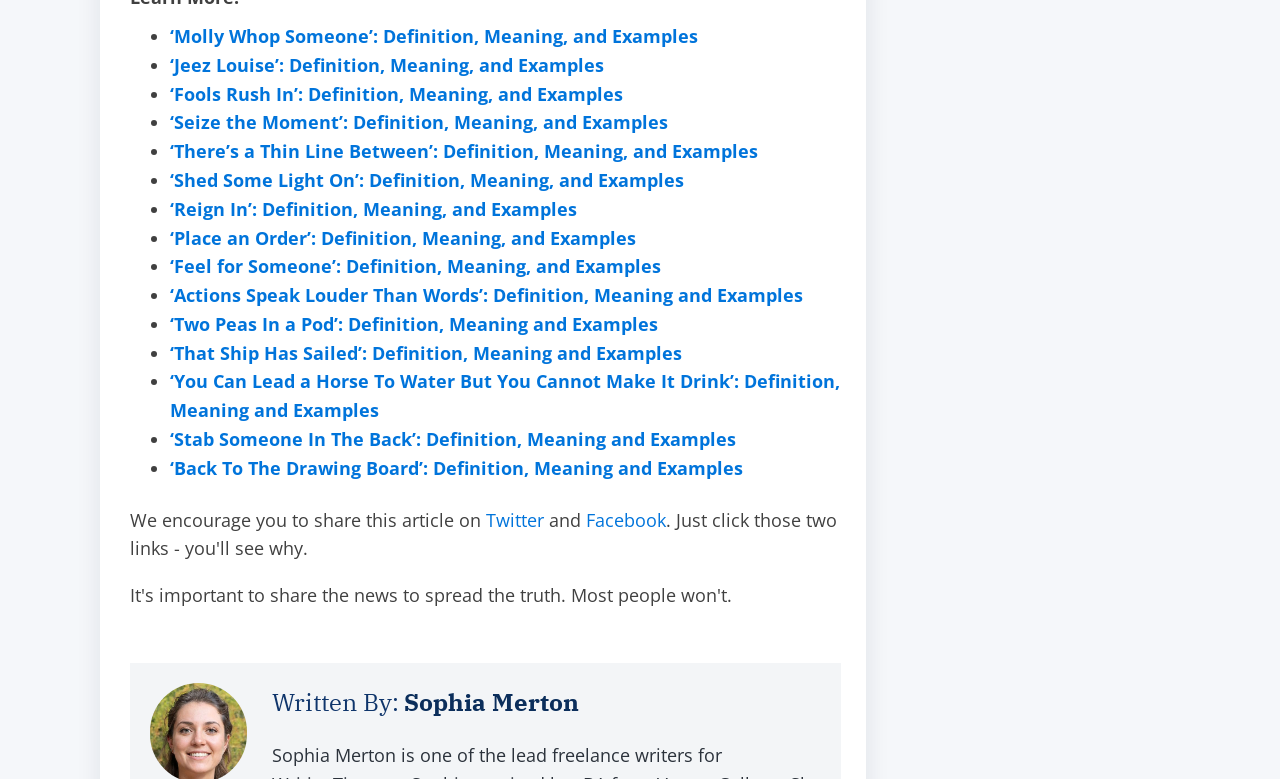Please identify the bounding box coordinates of where to click in order to follow the instruction: "Click on 'Back To The Drawing Board': Definition, Meaning and Examples".

[0.133, 0.585, 0.58, 0.616]